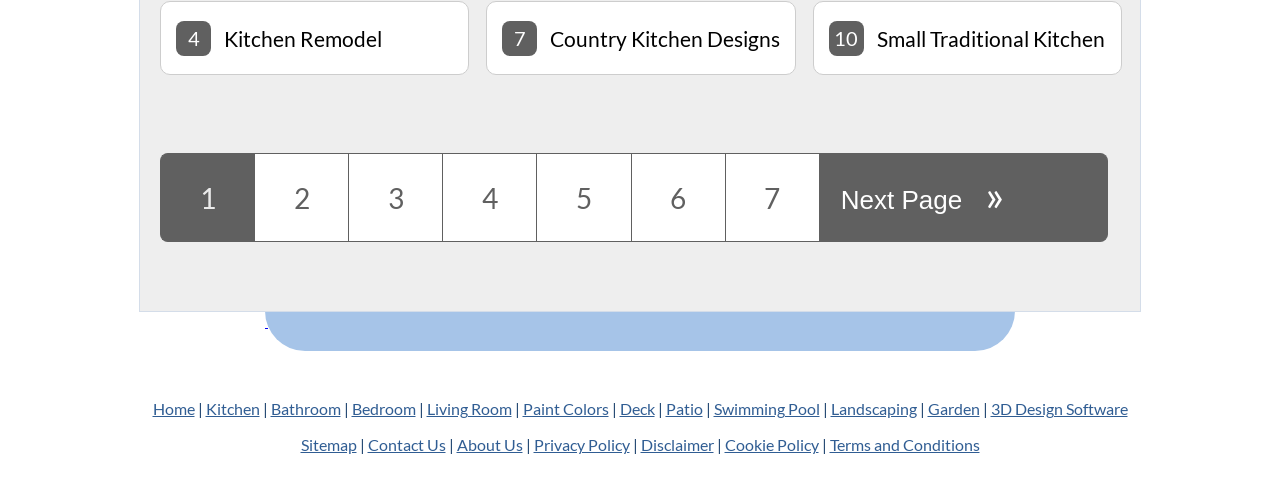Could you locate the bounding box coordinates for the section that should be clicked to accomplish this task: "Explore Small Traditional Kitchen".

[0.635, 0.002, 0.875, 0.155]